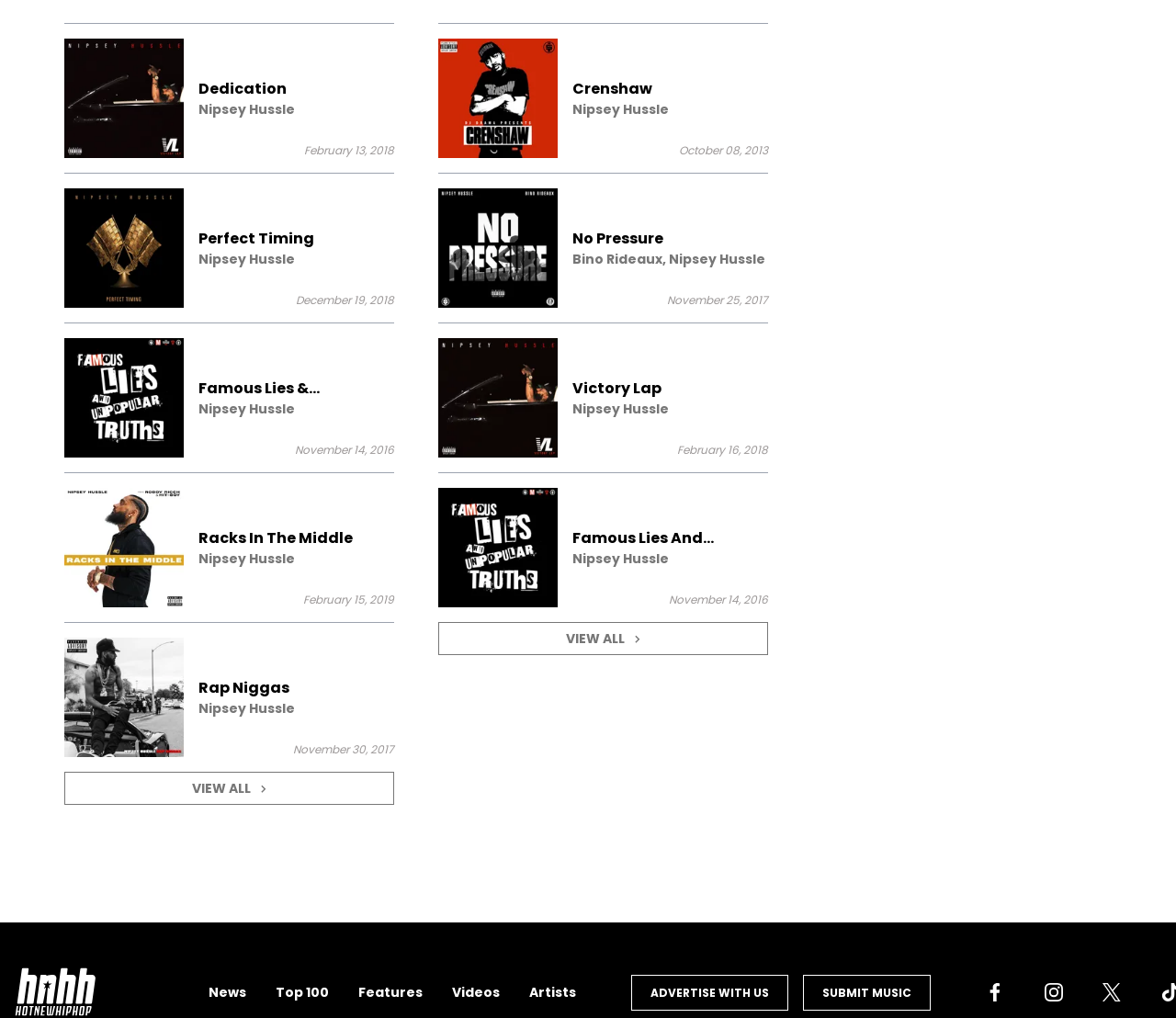How many social media links are at the bottom of the webpage?
Please provide a single word or phrase as your answer based on the image.

3